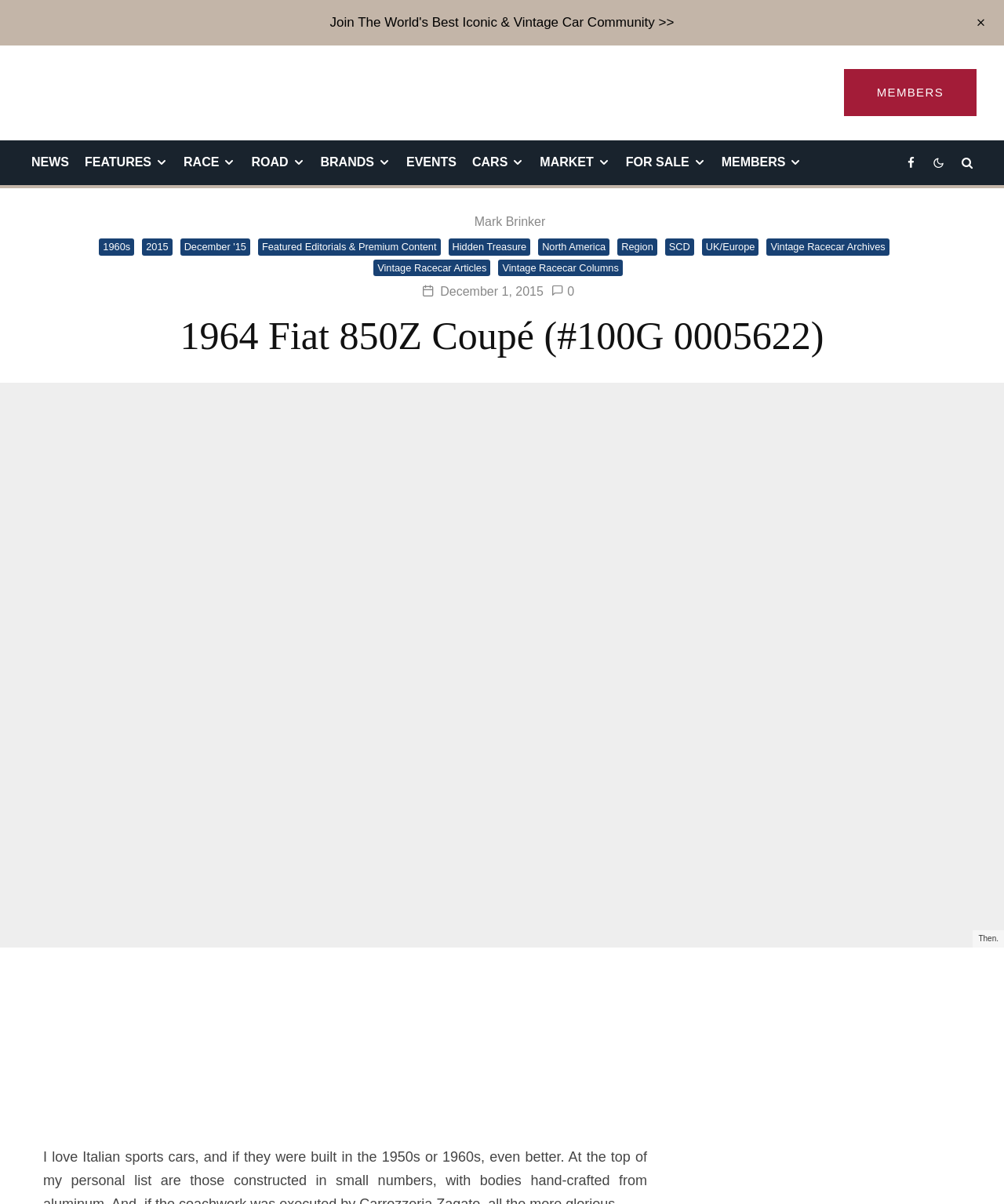Locate the bounding box of the UI element defined by this description: "Region". The coordinates should be given as four float numbers between 0 and 1, formatted as [left, top, right, bottom].

[0.615, 0.198, 0.655, 0.212]